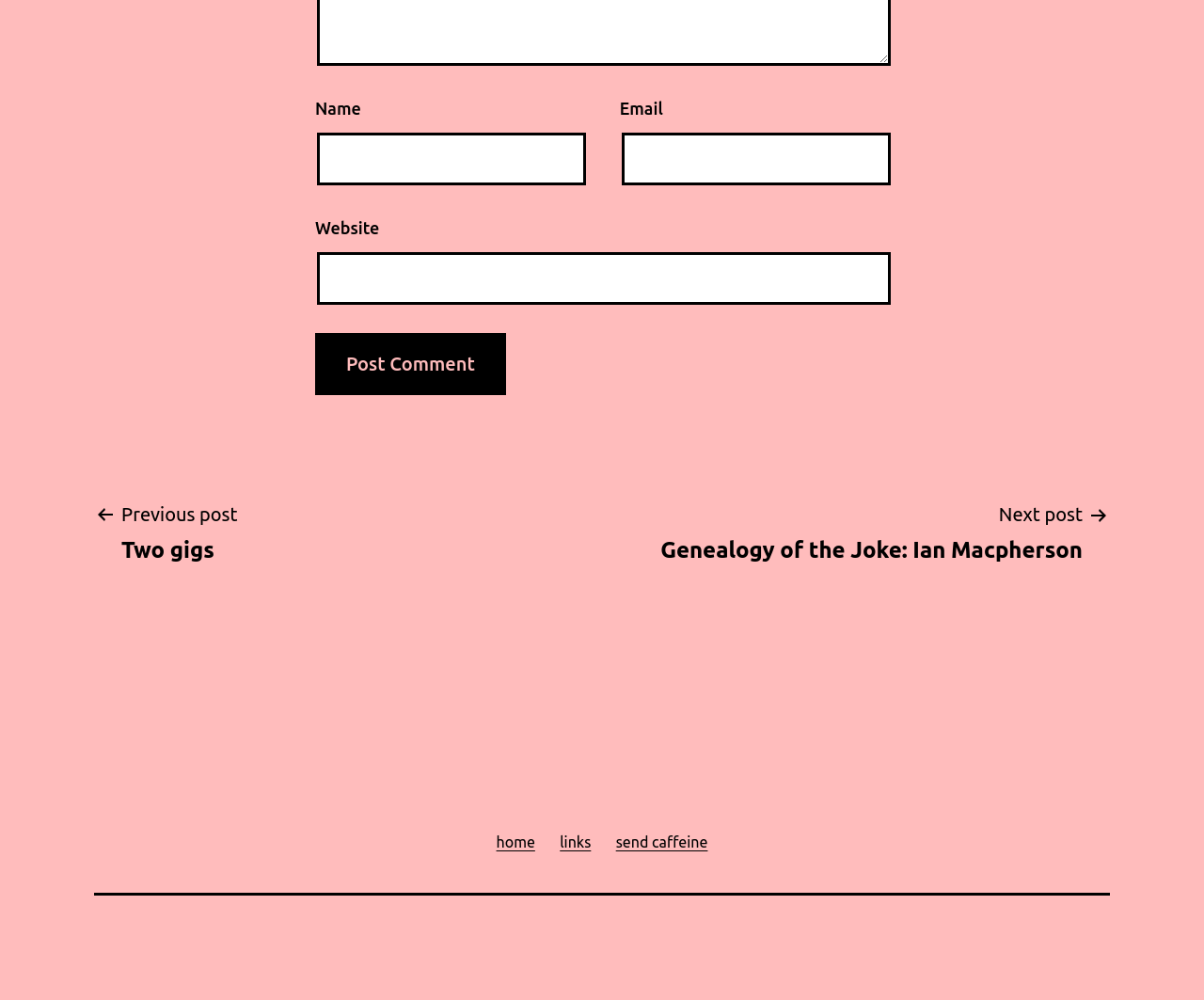Provide a short, one-word or phrase answer to the question below:
What is the purpose of the 'Post Comment' button?

To submit a comment